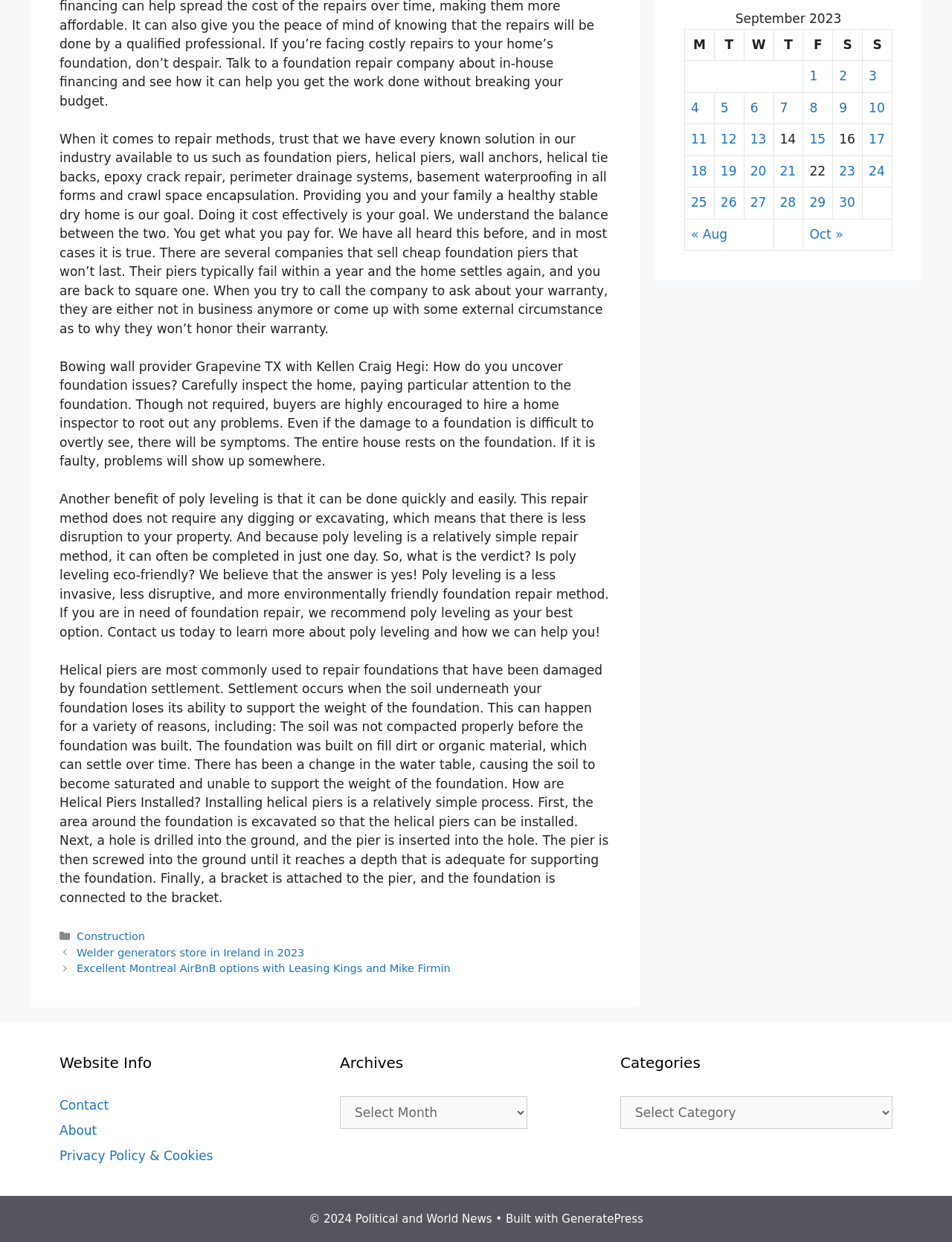Identify the bounding box coordinates of the clickable region necessary to fulfill the following instruction: "Read about helical piers installation". The bounding box coordinates should be four float numbers between 0 and 1, i.e., [left, top, right, bottom].

[0.062, 0.533, 0.639, 0.729]